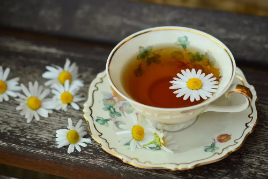Paint a vivid picture with your description of the image.

The image captures a delicate porcelain tea cup and saucer, elegantly adorned with floral designs, resting on a rustic wooden surface. The cup holds a warm amber tea, in which a fresh daisy floats, enhancing the serene and inviting atmosphere. Surrounding the cup are scattered daisies, their bright yellow centers contrasting beautifully with the soft white petals, creating a harmonious blend of nature and elegance. This visual evokes a sense of tranquility, making it a perfect representation of a relaxing moment spent enjoying a soothing beverage.